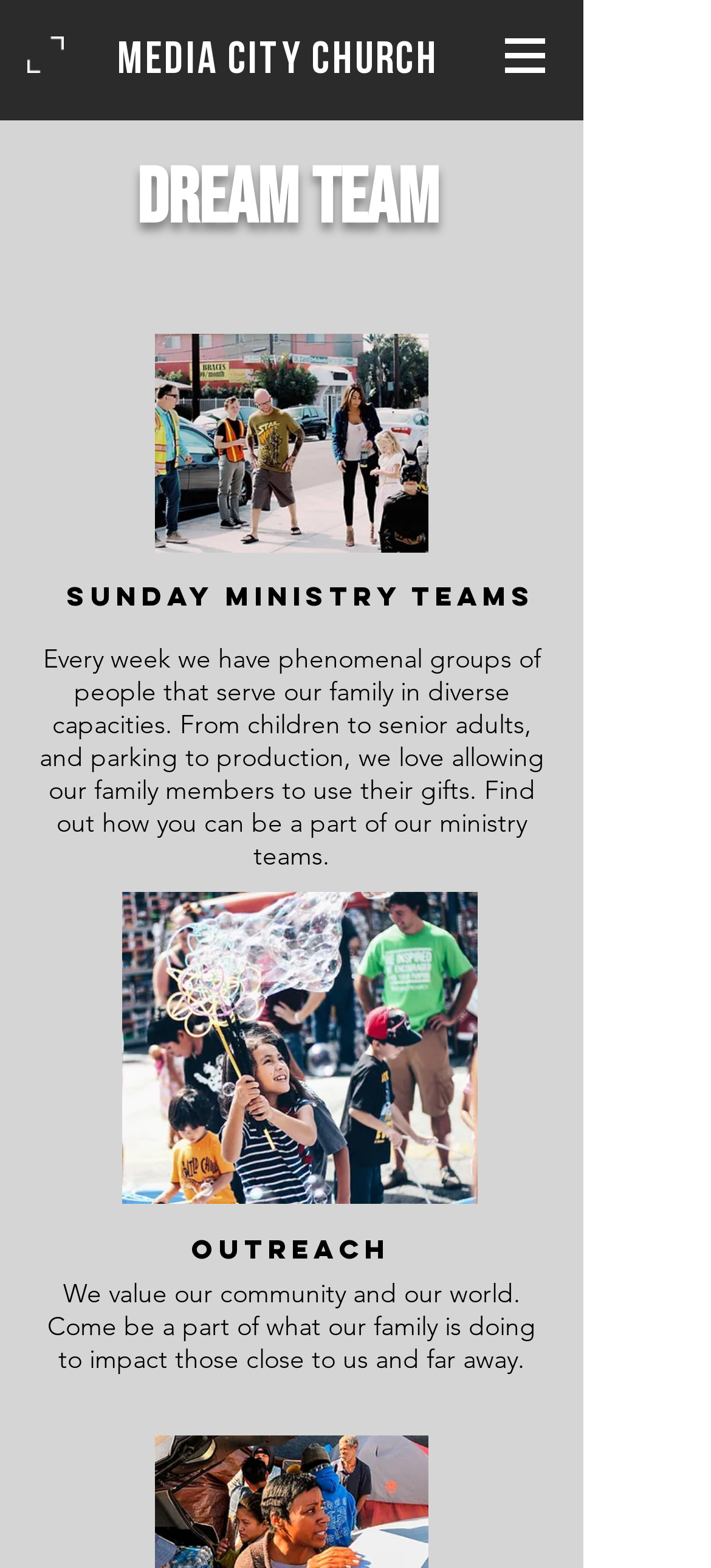Identify the main title of the webpage and generate its text content.

MEDIA CITY CHURCH